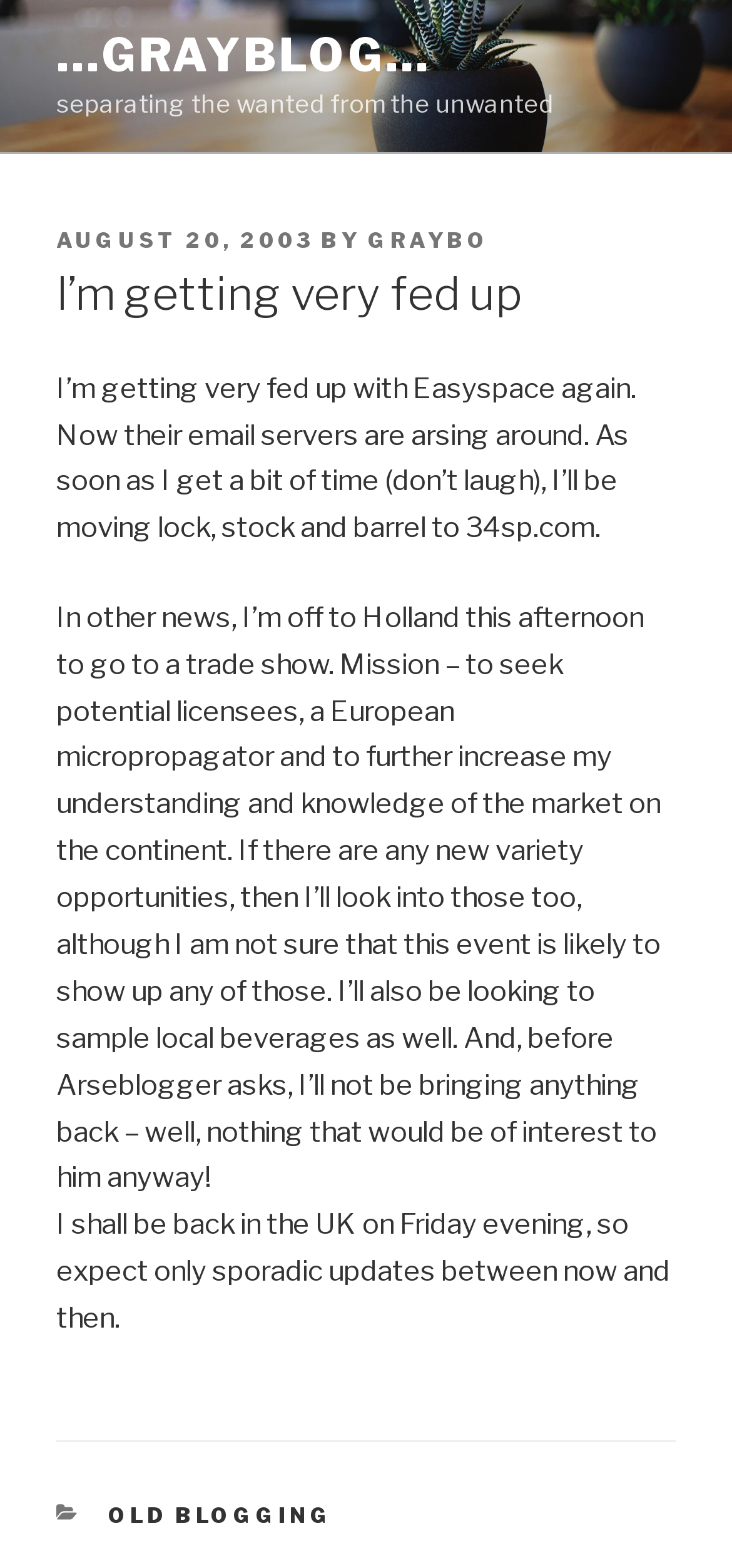Given the description: "August 20, 2003", determine the bounding box coordinates of the UI element. The coordinates should be formatted as four float numbers between 0 and 1, [left, top, right, bottom].

[0.077, 0.145, 0.428, 0.162]